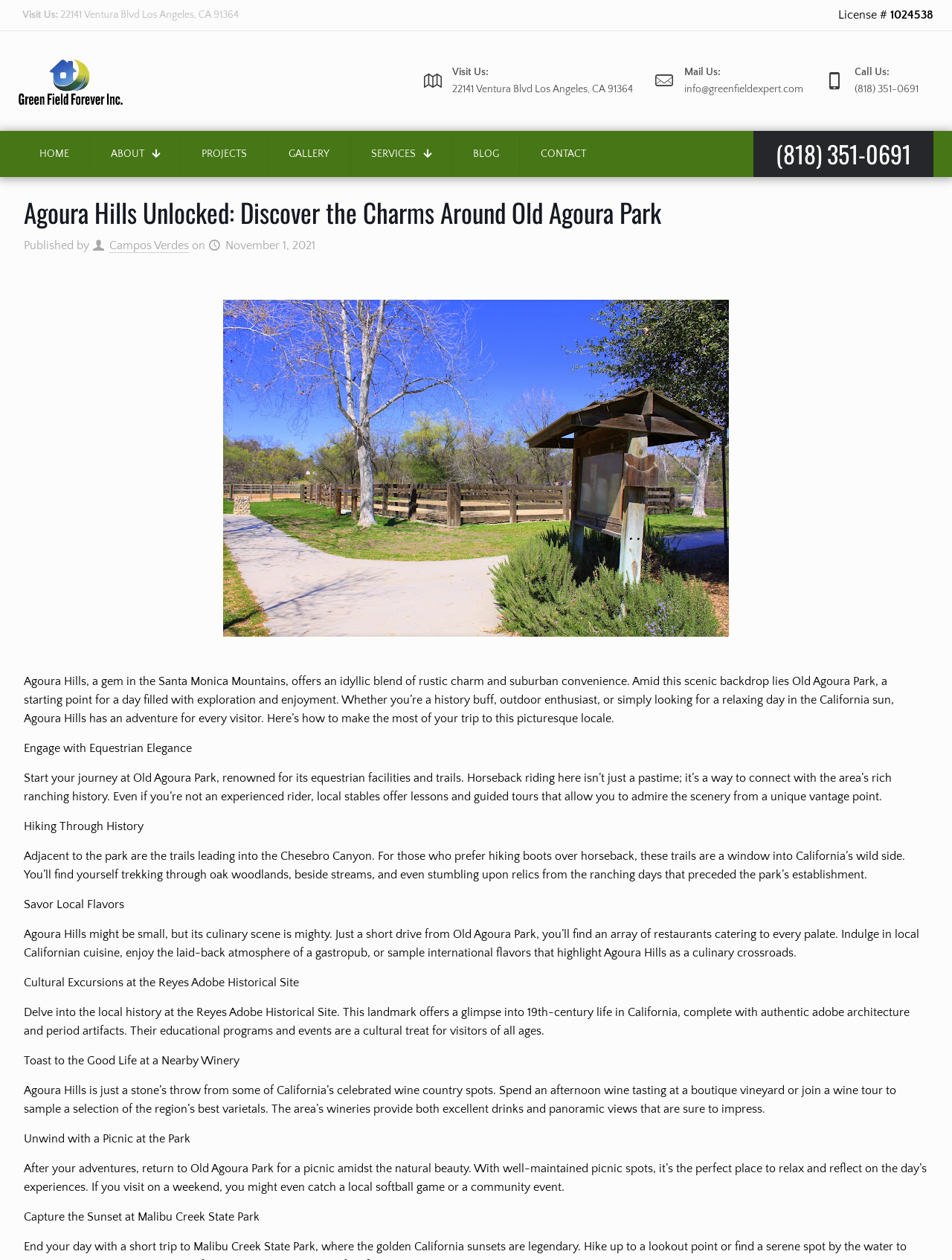Locate the bounding box coordinates of the element's region that should be clicked to carry out the following instruction: "Call the phone number". The coordinates need to be four float numbers between 0 and 1, i.e., [left, top, right, bottom].

[0.791, 0.104, 0.98, 0.141]